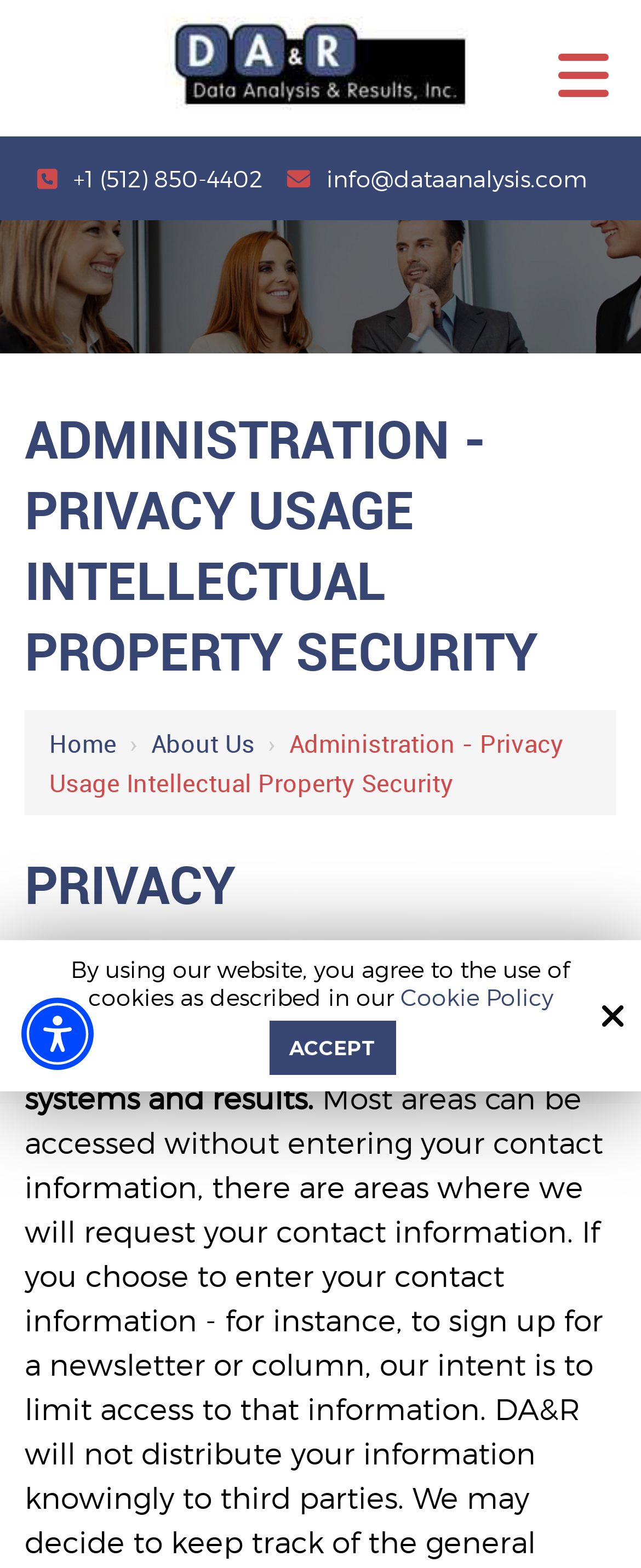Identify the bounding box coordinates of the clickable region to carry out the given instruction: "Click on Engineering".

None